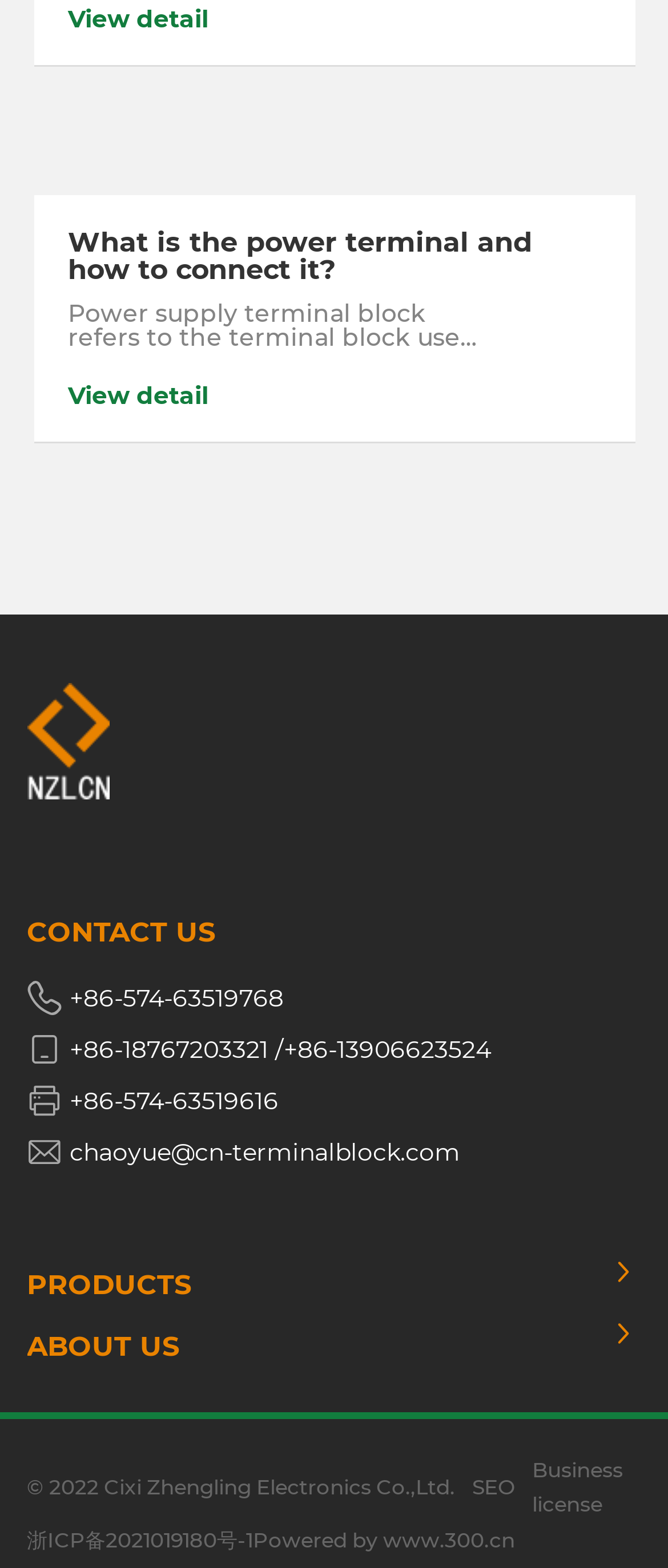How many phone numbers are listed on the webpage? From the image, respond with a single word or brief phrase.

4